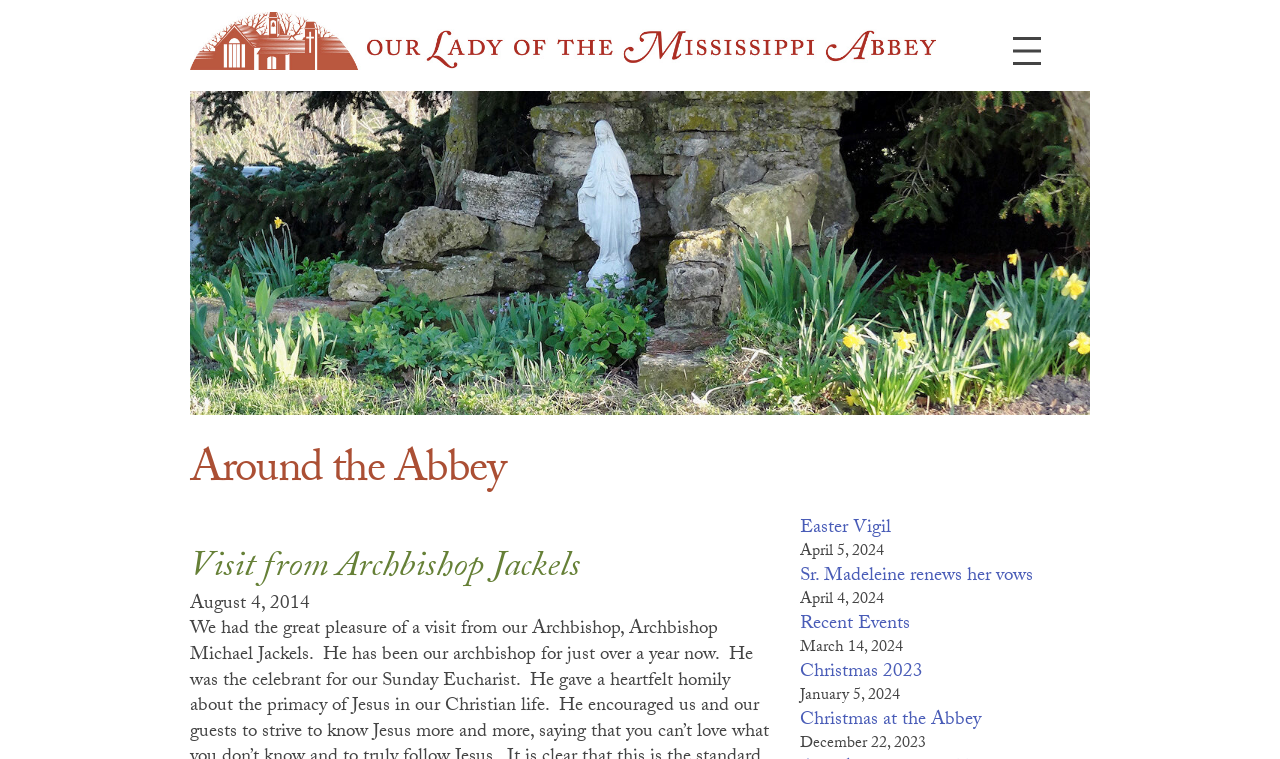What is the date of the Easter Vigil event? Examine the screenshot and reply using just one word or a brief phrase.

April 5, 2024